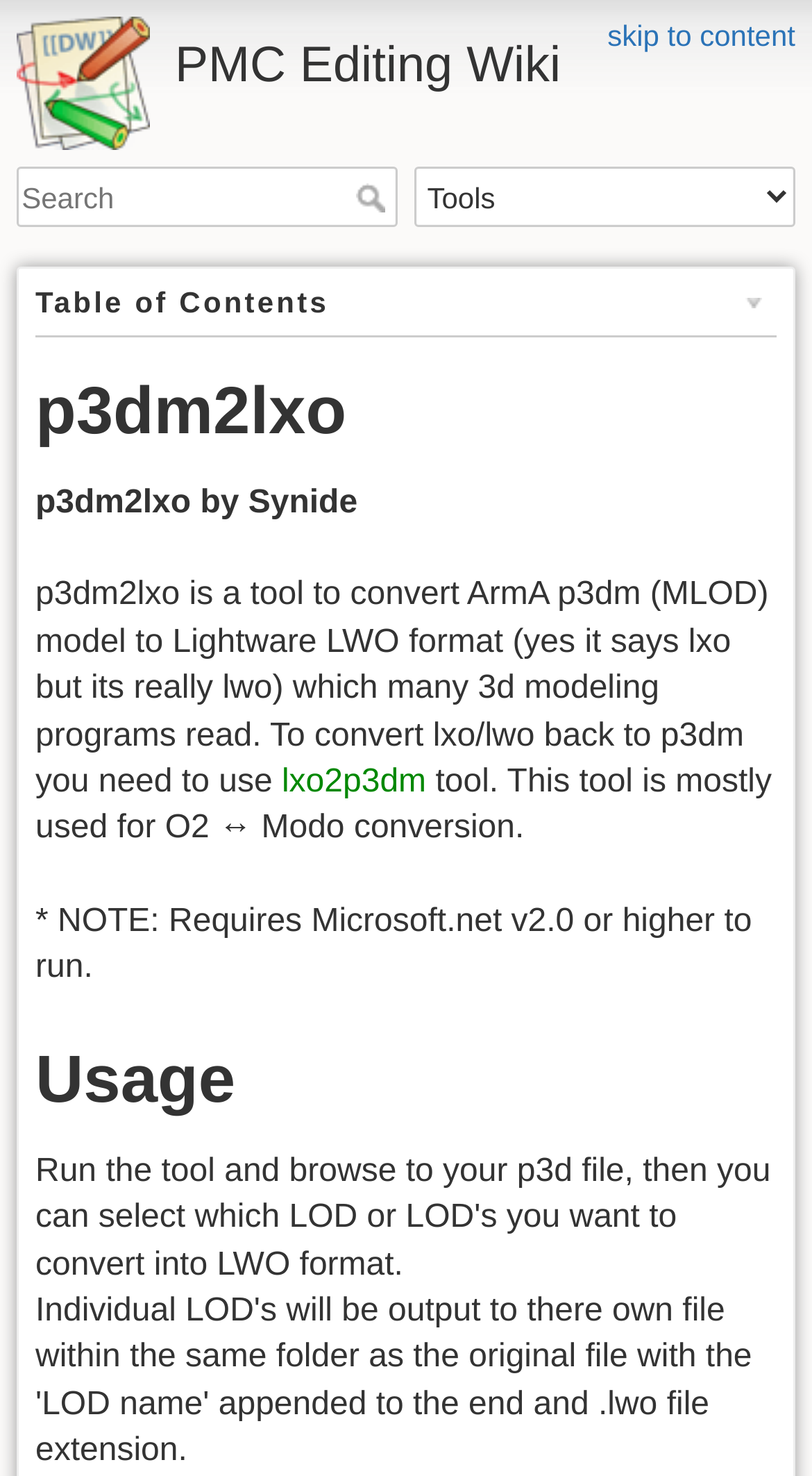Identify the bounding box coordinates for the UI element that matches this description: "Search".

[0.439, 0.124, 0.488, 0.144]